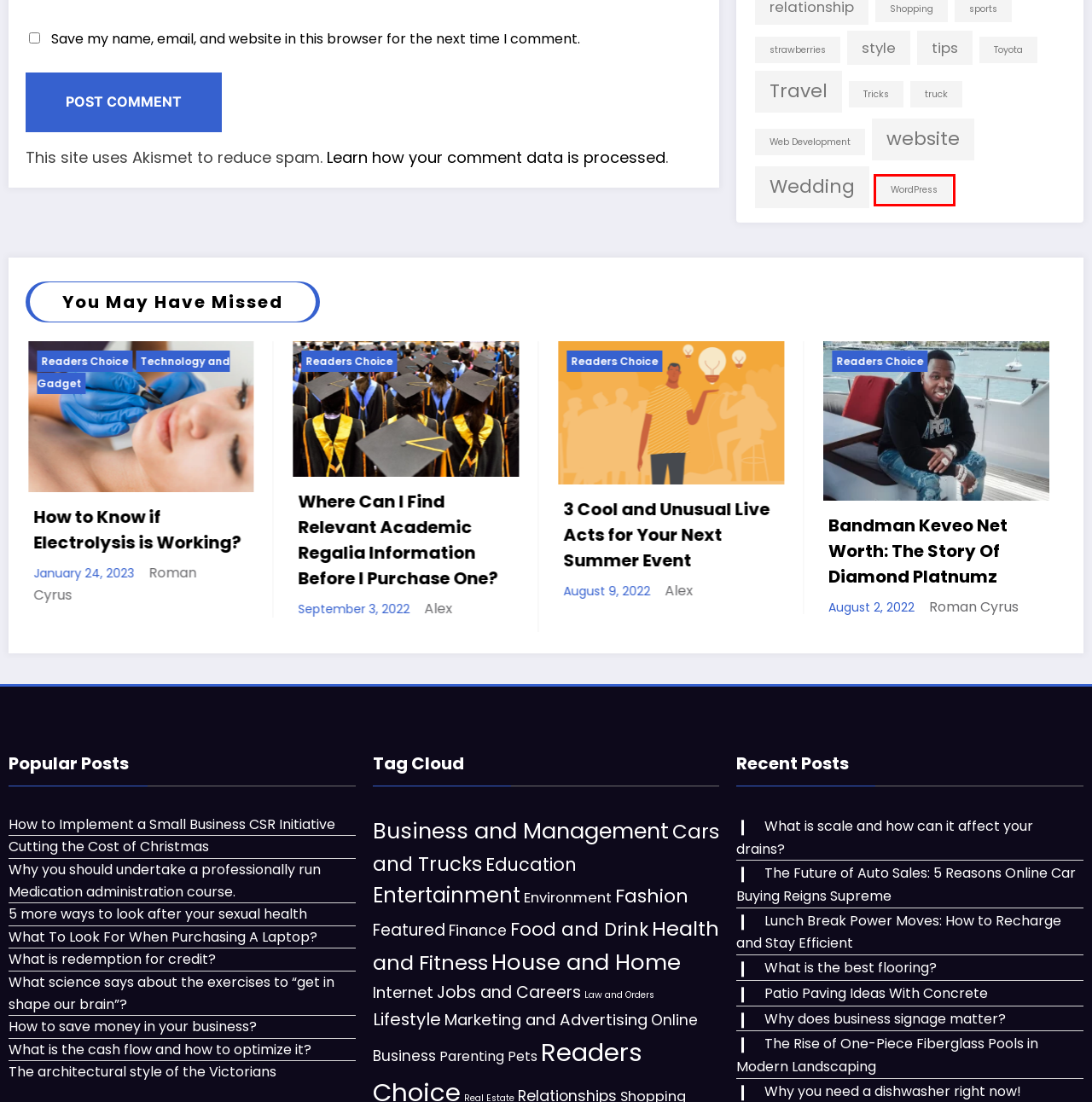You have a screenshot of a webpage with a red bounding box around an element. Identify the webpage description that best fits the new page that appears after clicking the selected element in the red bounding box. Here are the candidates:
A. Tricks Archives - Anarchism Today
B. WordPress Archives - Anarchism Today
C. Cutting the Cost of Christmas - Anarchism Today
D. tips Archives - Anarchism Today
E. What science says about the exercises to "get in shape our brain"? - Anarchism Today
F. website Archives - Anarchism Today
G. Privacy Policy – Akismet
H. How to Implement a Small Business CSR Initiative

B